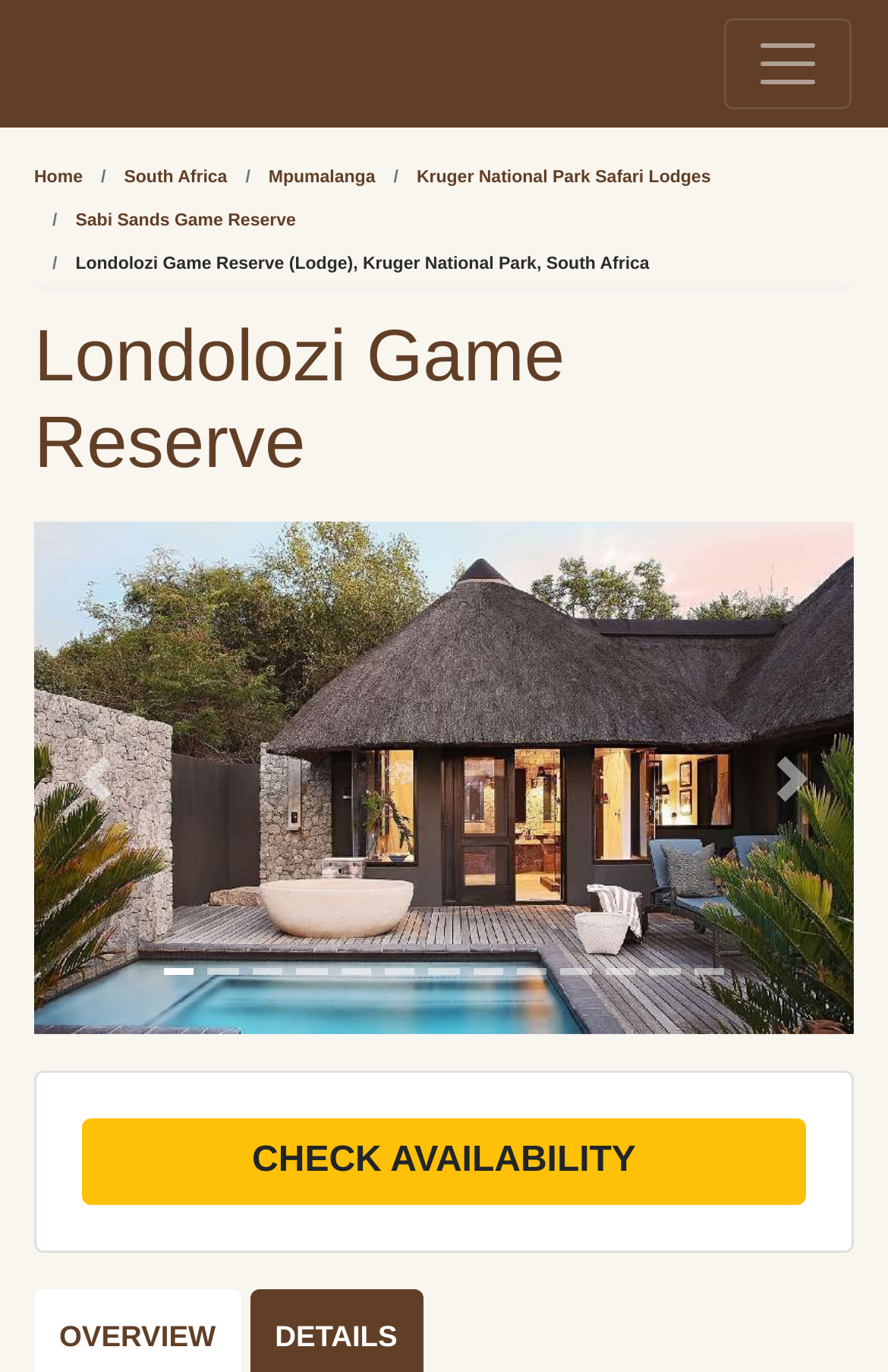Determine the bounding box coordinates of the element's region needed to click to follow the instruction: "Go to Home". Provide these coordinates as four float numbers between 0 and 1, formatted as [left, top, right, bottom].

[0.038, 0.121, 0.093, 0.136]